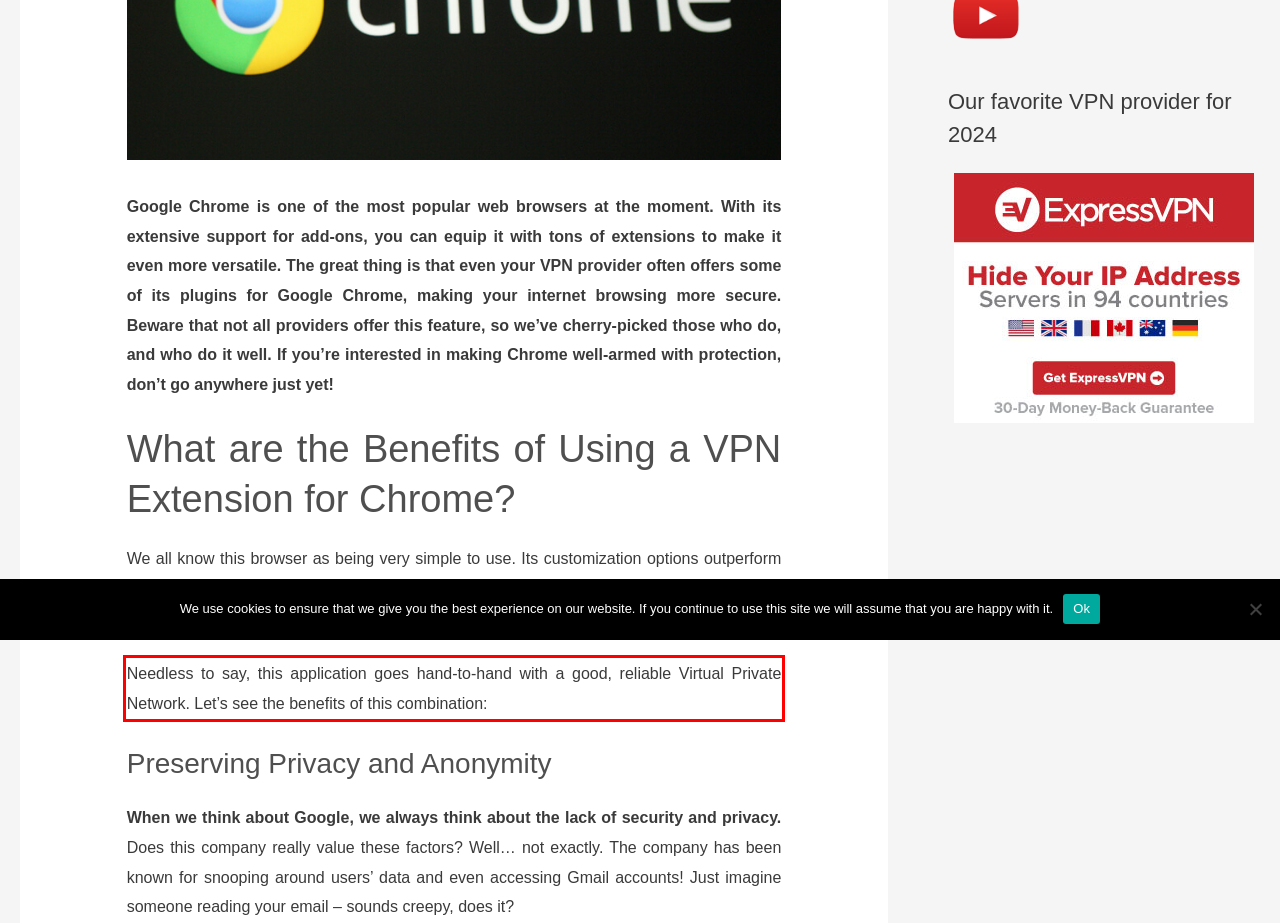Please perform OCR on the UI element surrounded by the red bounding box in the given webpage screenshot and extract its text content.

Needless to say, this application goes hand-to-hand with a good, reliable Virtual Private Network. Let’s see the benefits of this combination: